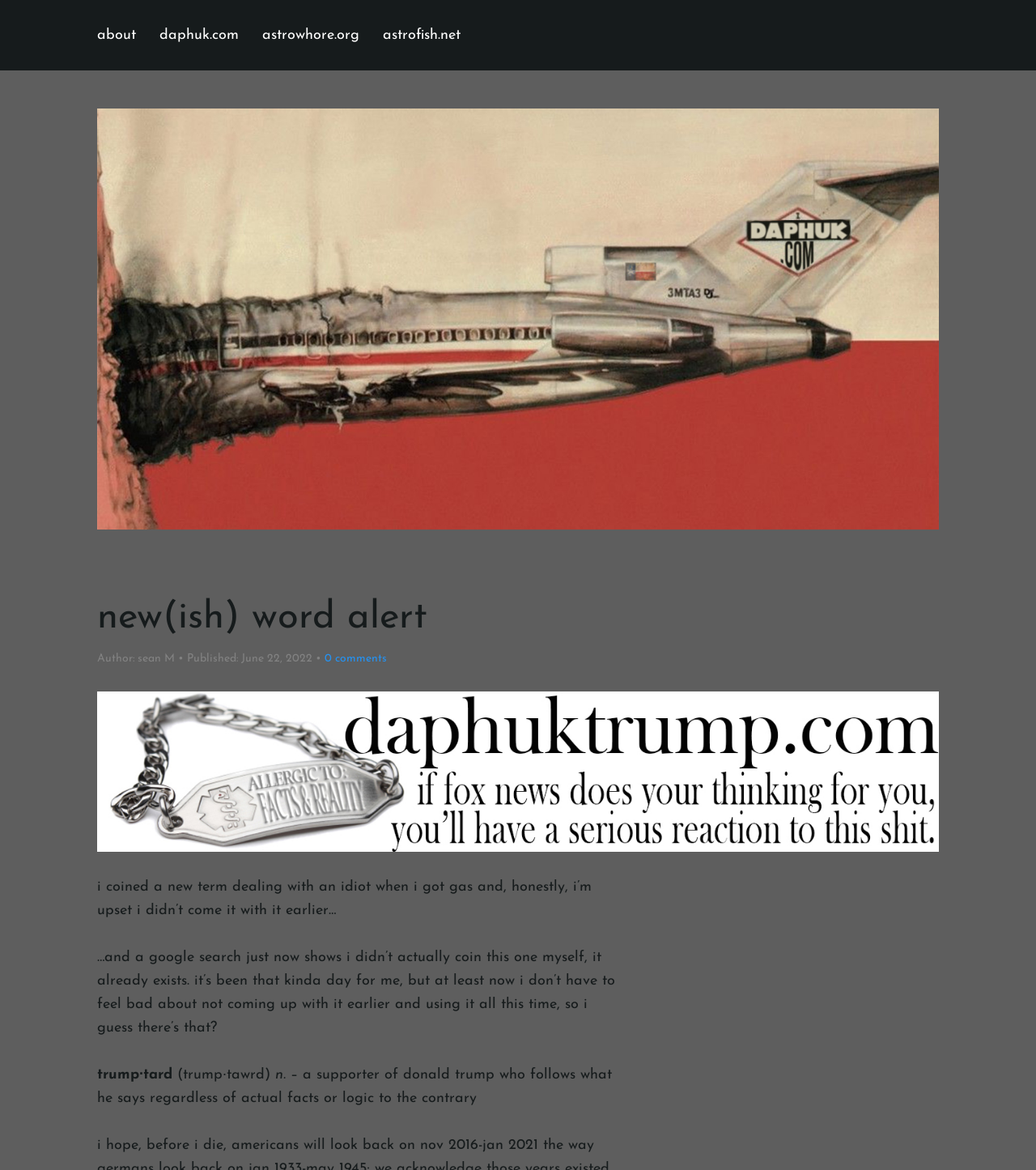Write an exhaustive caption that covers the webpage's main aspects.

This webpage appears to be a blog post or article with a humorous tone. At the top, there are four links to other websites, including "about" and three domain names, aligned horizontally across the page. Below these links, there is a large header image that spans most of the page's width.

The main content of the page is divided into sections. The title "new(ish) word alert" is prominently displayed, followed by the author's name, "sean M", and the publication date, "June 22, 2022". Below this, there is a link to comments, which currently shows zero comments.

The main article text is divided into three paragraphs. The first paragraph introduces the concept of a new term coined by the author, which is related to dealing with idiots when getting gas. The second paragraph reveals that the author did not actually come up with the term, as it already exists, and expresses relief that they don't have to feel bad about not coming up with it earlier.

The third paragraph appears to define the term "trump∙tard", which is a noun referring to a supporter of Donald Trump who follows his statements regardless of facts or logic to the contrary. The term is broken down into its constituent parts, with the pronunciation "trump∙tawrd" provided in parentheses.